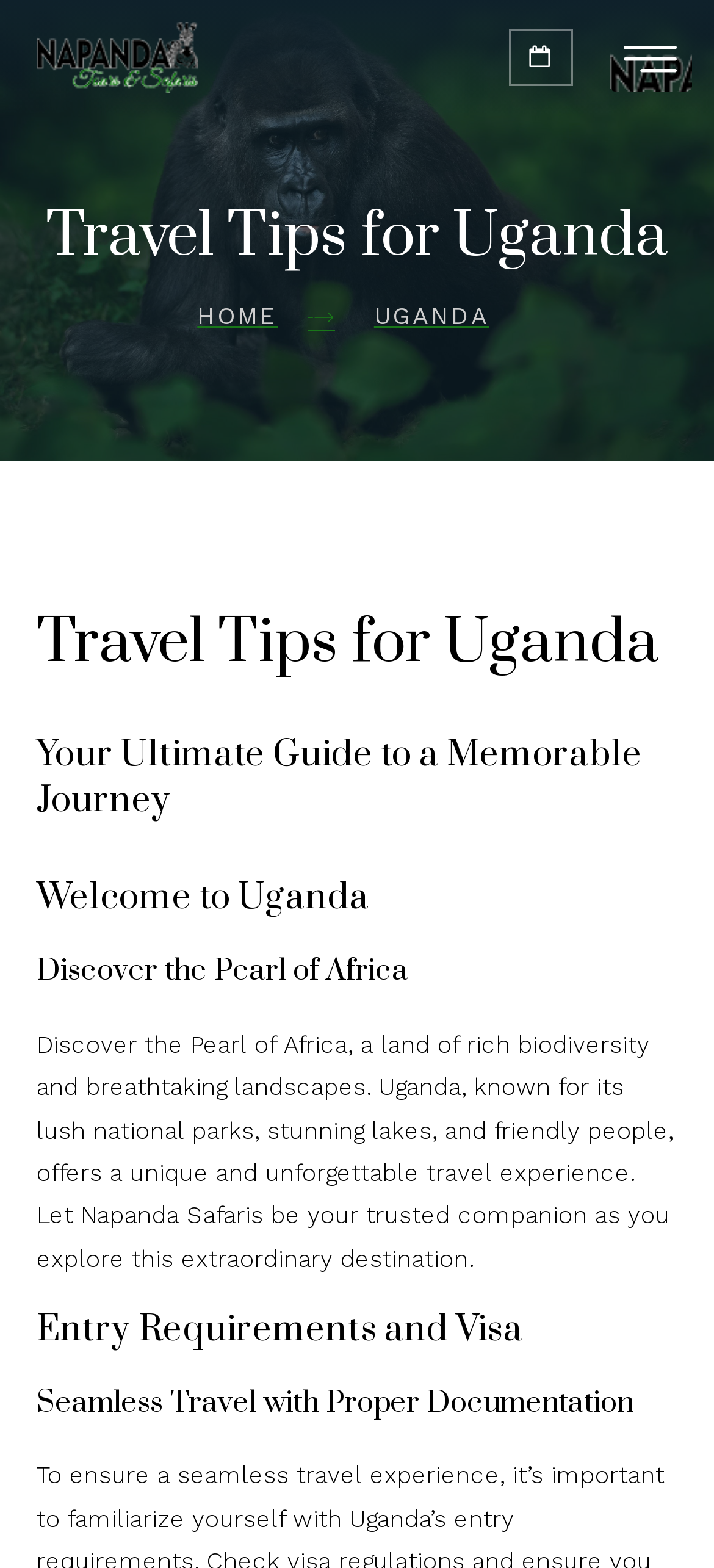Identify the coordinates of the bounding box for the element described below: "Home". Return the coordinates as four float numbers between 0 and 1: [left, top, right, bottom].

[0.276, 0.188, 0.389, 0.216]